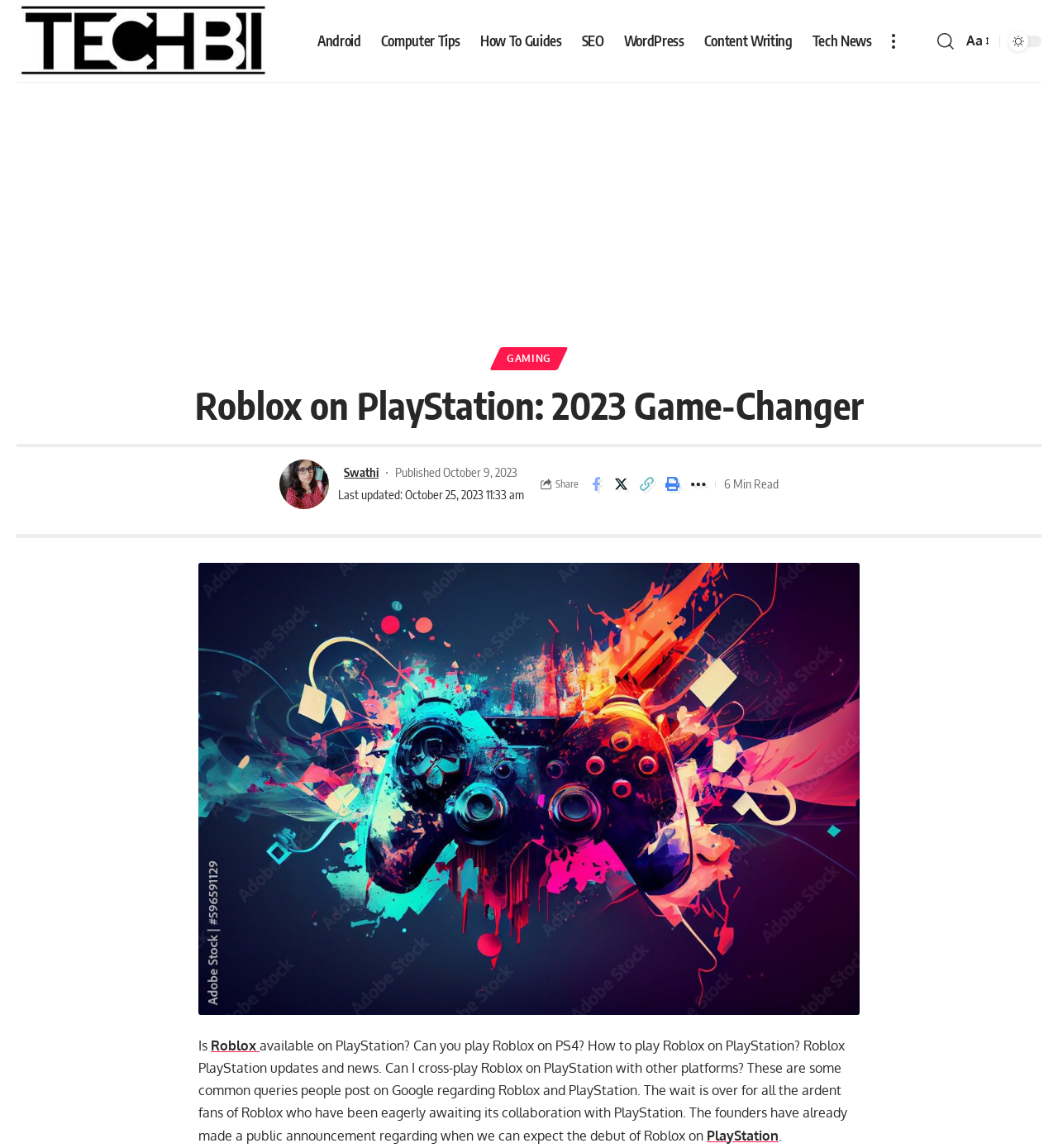Please identify the bounding box coordinates of the area I need to click to accomplish the following instruction: "Read the article 'Roblox on PlayStation: 2023 Game-Changer'".

[0.016, 0.333, 0.984, 0.372]